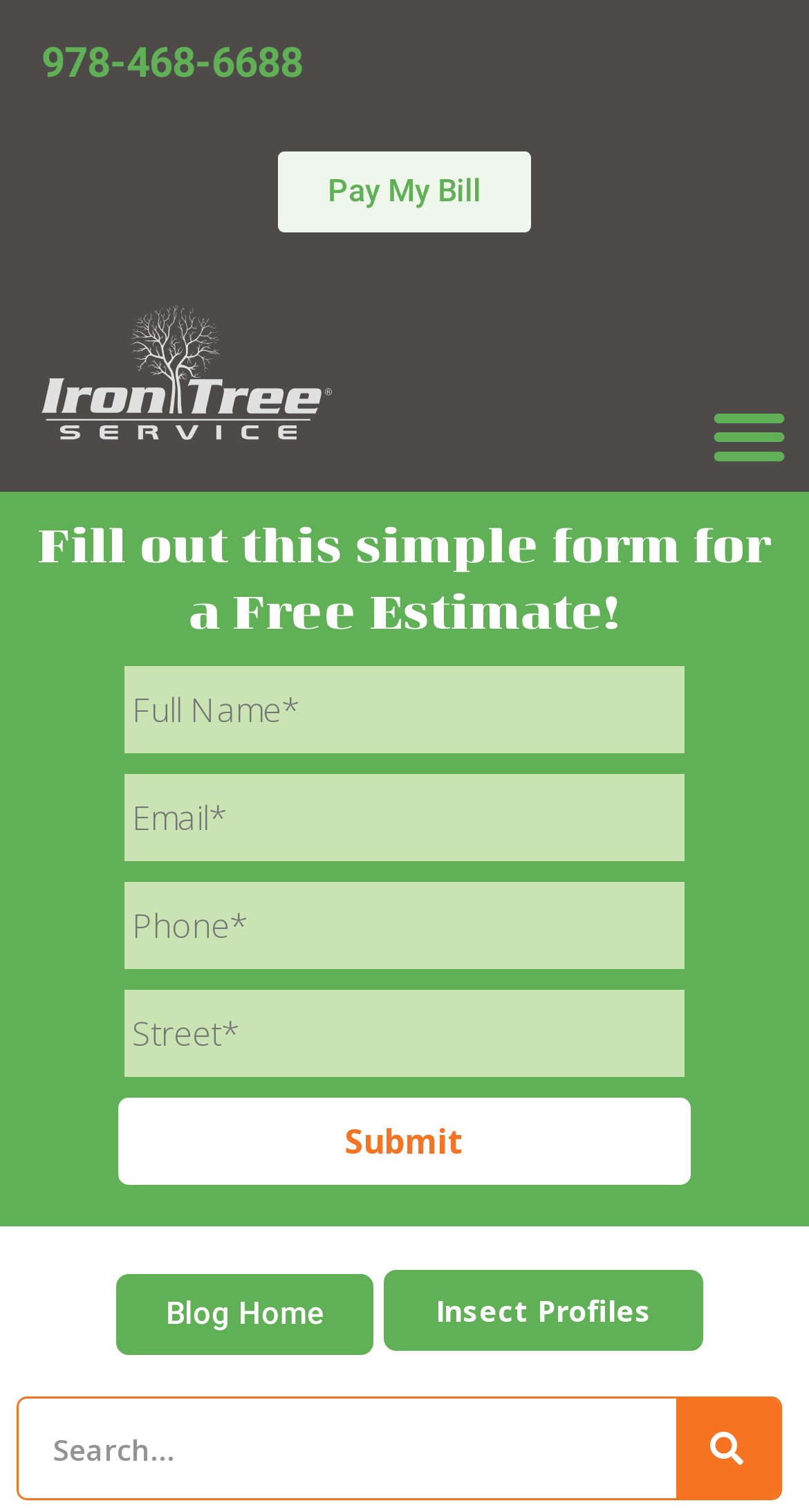Find the bounding box coordinates for the element that must be clicked to complete the instruction: "Pay my bill". The coordinates should be four float numbers between 0 and 1, indicated as [left, top, right, bottom].

[0.344, 0.1, 0.656, 0.154]